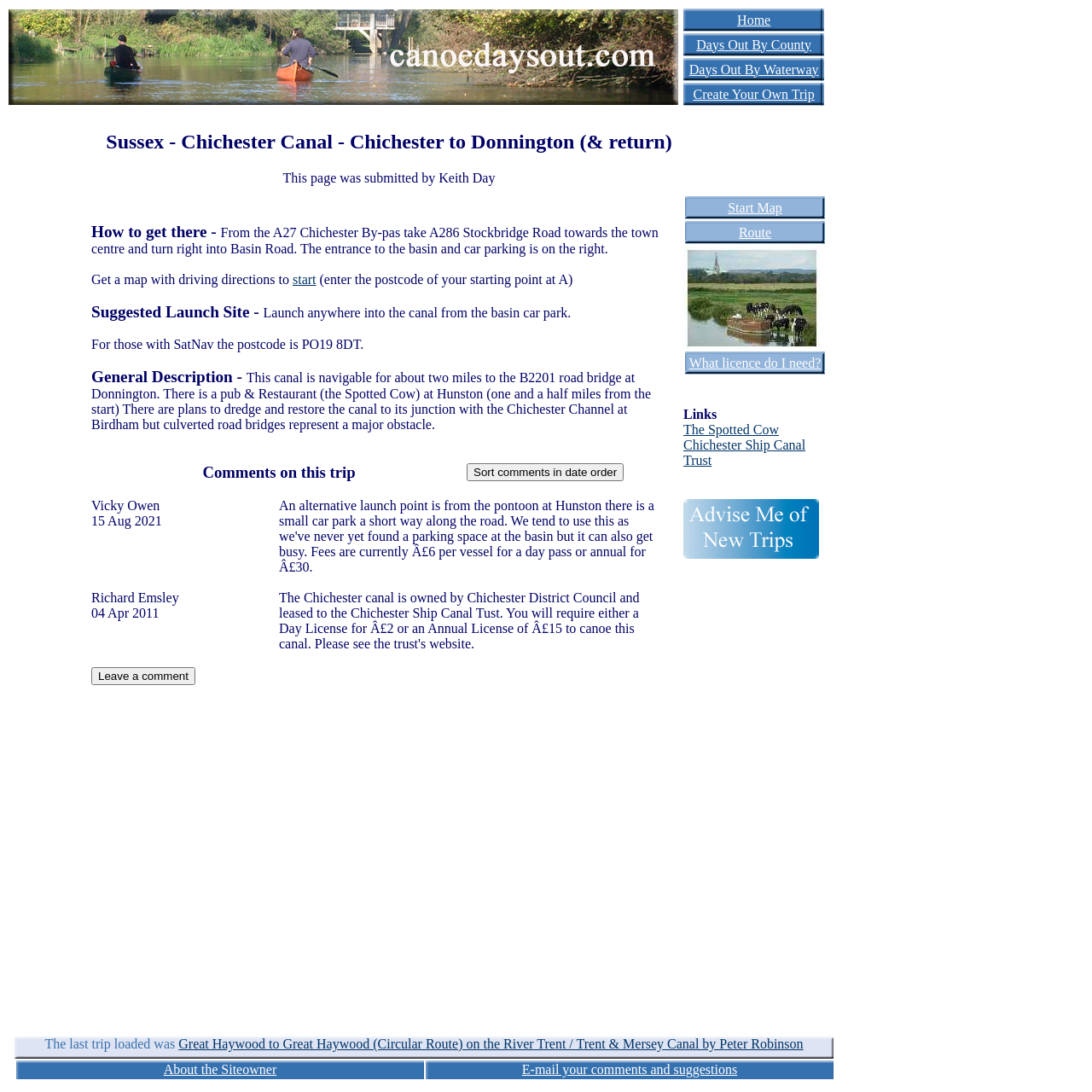Locate the bounding box coordinates of the item that should be clicked to fulfill the instruction: "Leave a comment".

[0.084, 0.611, 0.179, 0.627]